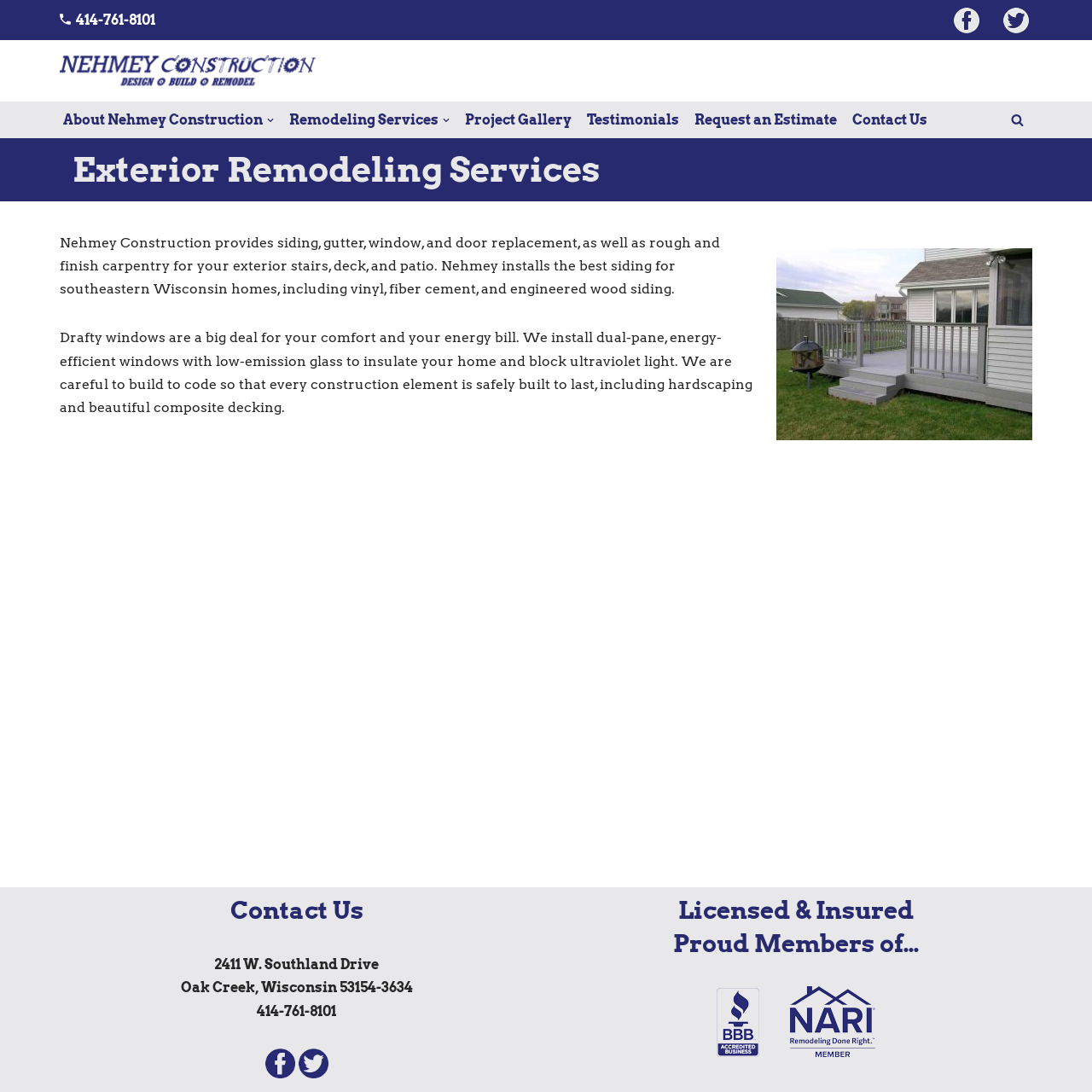What type of siding does Nehmey Construction install?
Based on the screenshot, respond with a single word or phrase.

Vinyl, fiber cement, and engineered wood siding